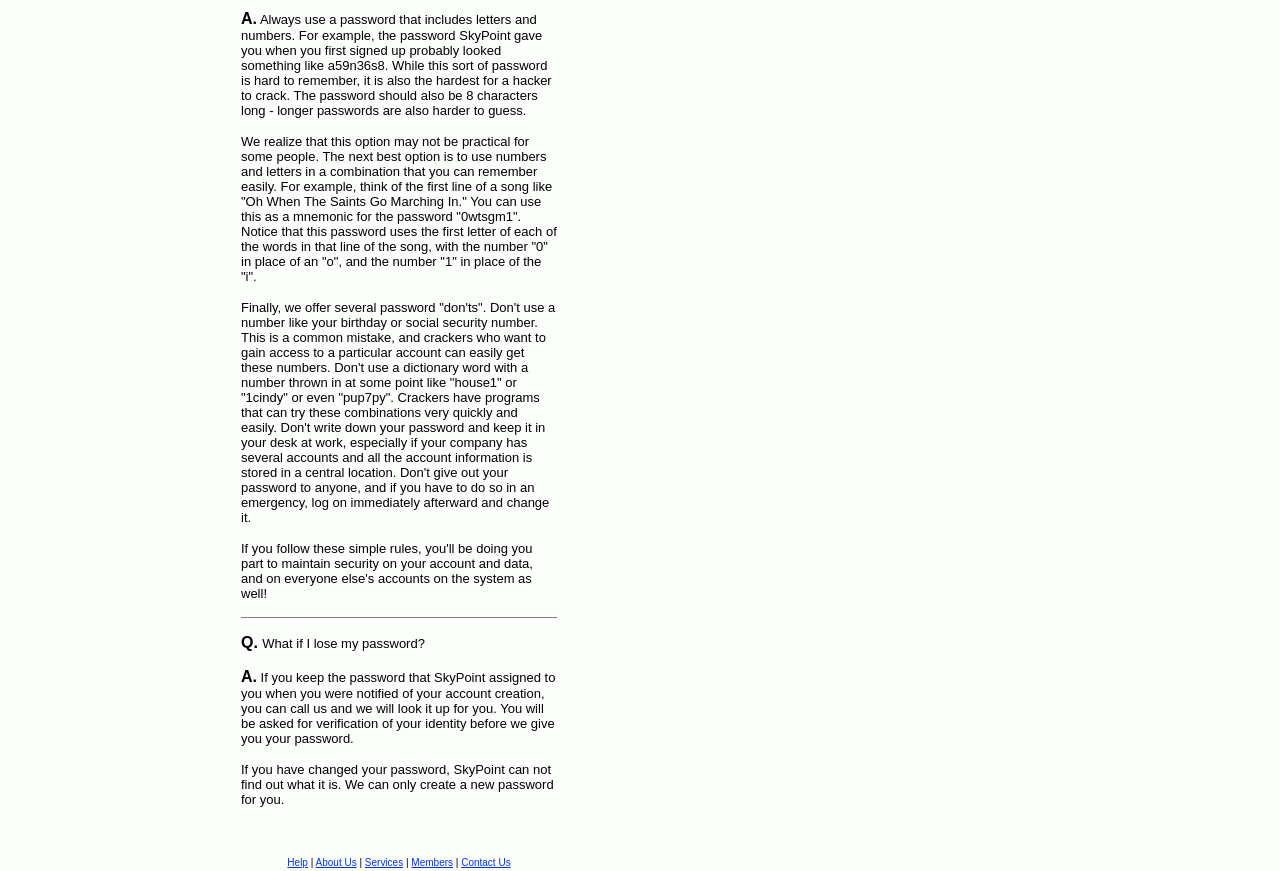Locate the bounding box coordinates of the UI element described by: "Contact Us". The bounding box coordinates should consist of four float numbers between 0 and 1, i.e., [left, top, right, bottom].

[0.36, 0.984, 0.399, 0.997]